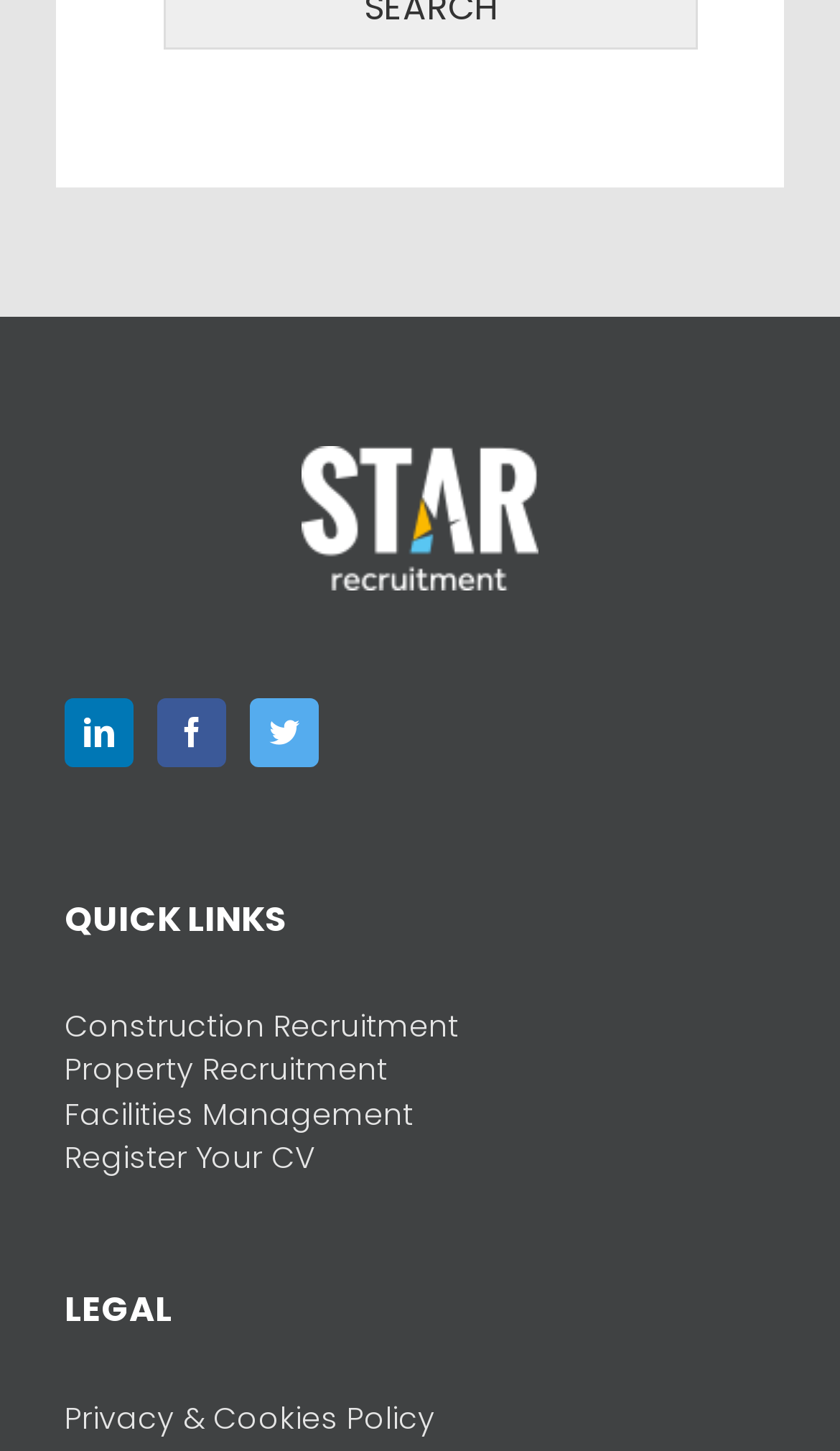What is the second social media link?
Refer to the image and provide a one-word or short phrase answer.

Facebook